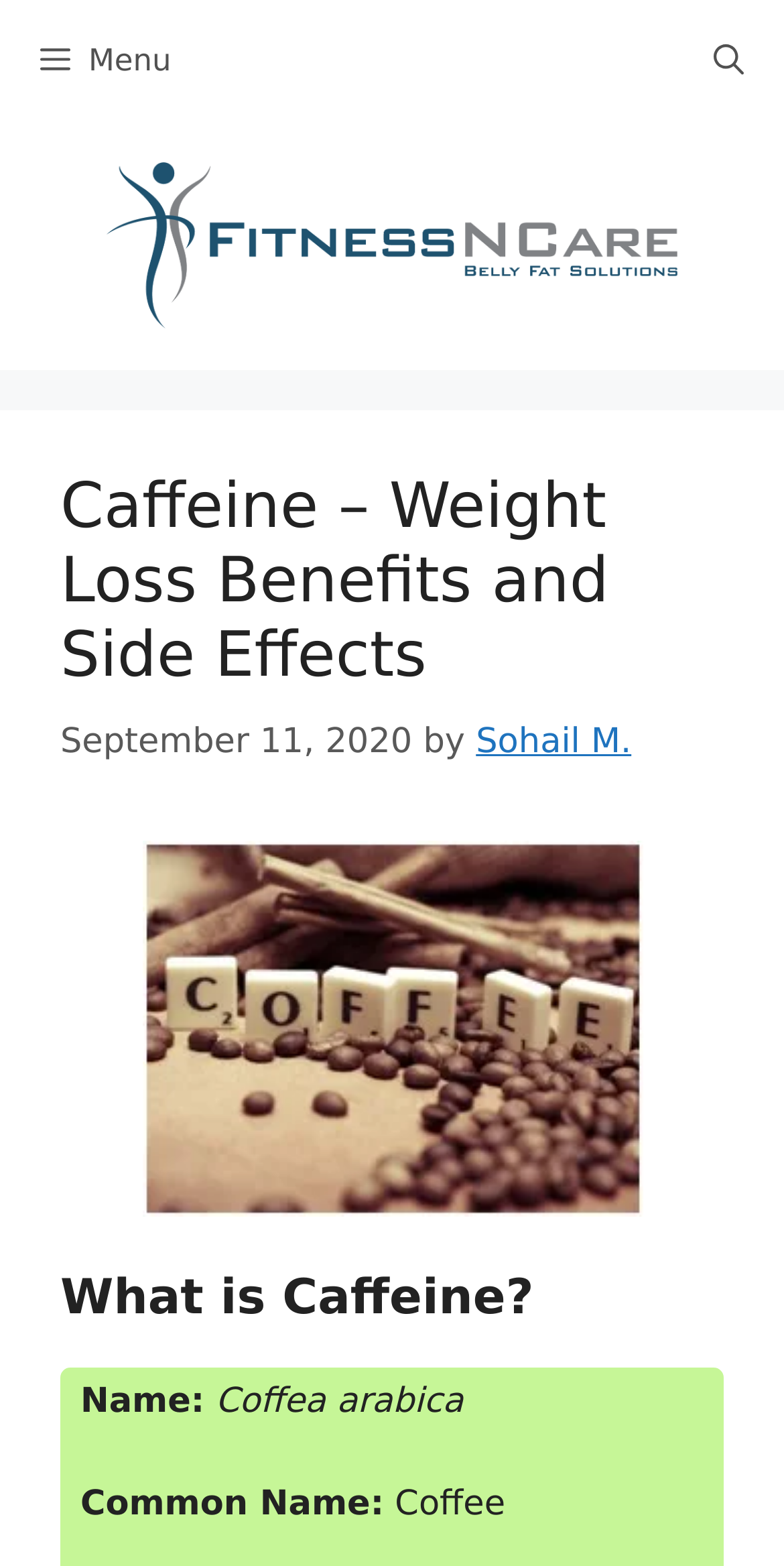Find and extract the text of the primary heading on the webpage.

Caffeine – Weight Loss Benefits and Side Effects